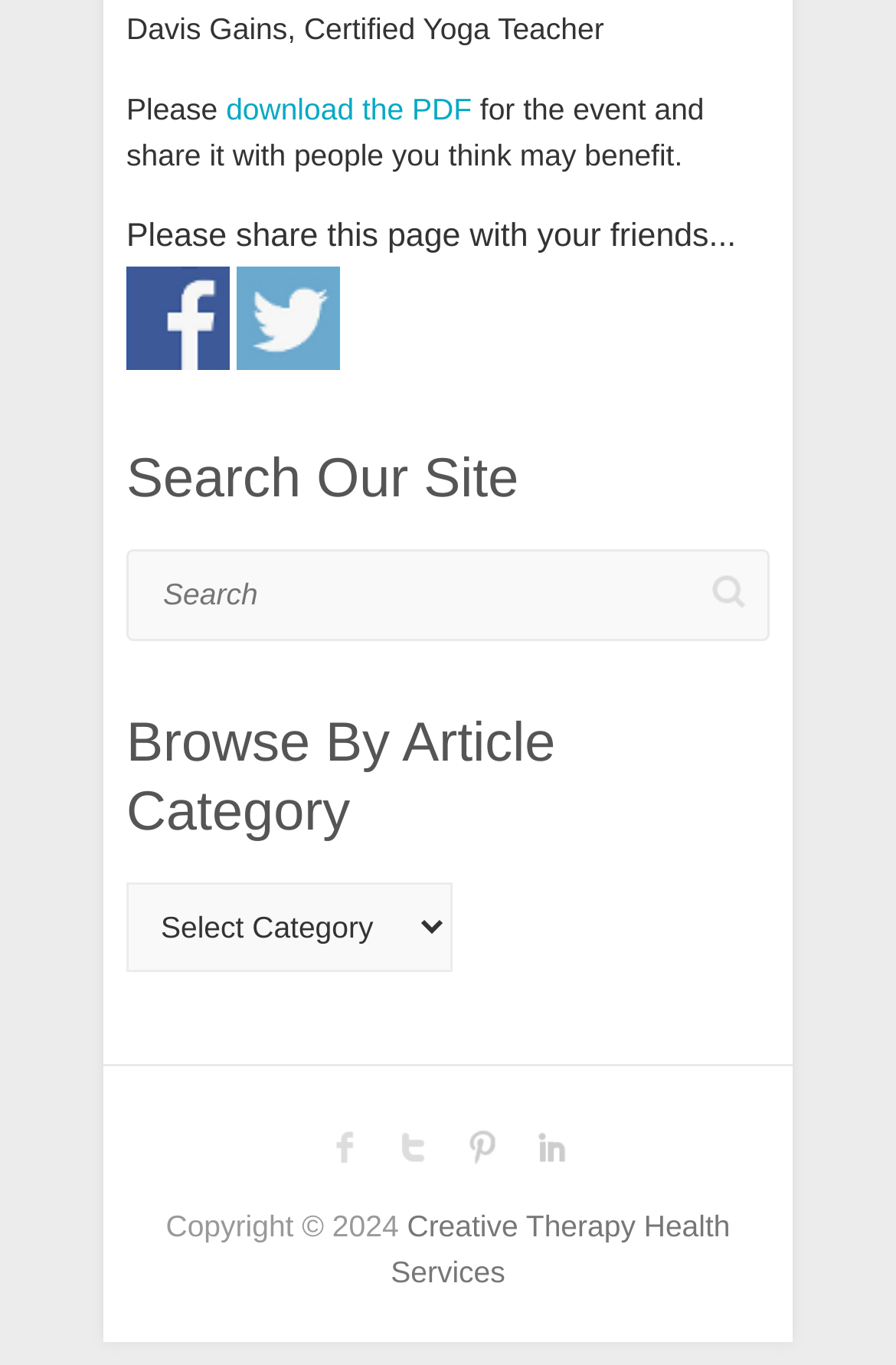Provide the bounding box coordinates of the area you need to click to execute the following instruction: "search".

[0.141, 0.402, 0.859, 0.469]